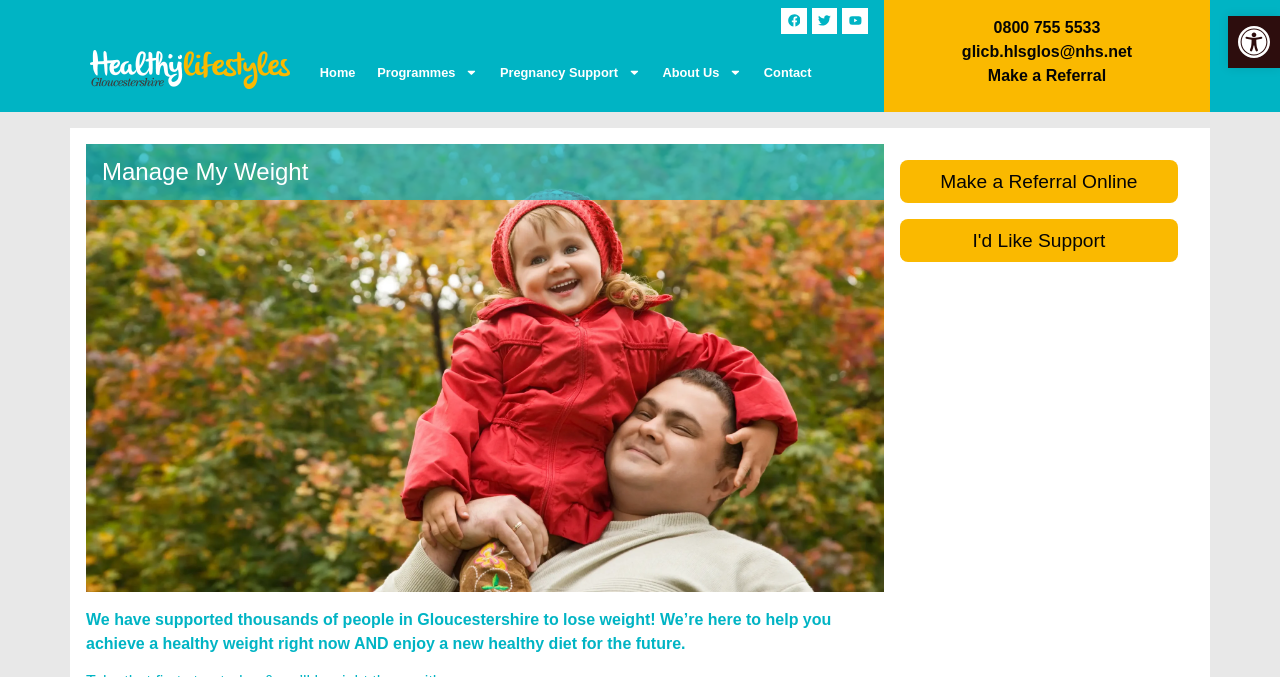Pinpoint the bounding box coordinates of the clickable area necessary to execute the following instruction: "Call 0800 755 5533". The coordinates should be given as four float numbers between 0 and 1, namely [left, top, right, bottom].

[0.776, 0.03, 0.86, 0.053]